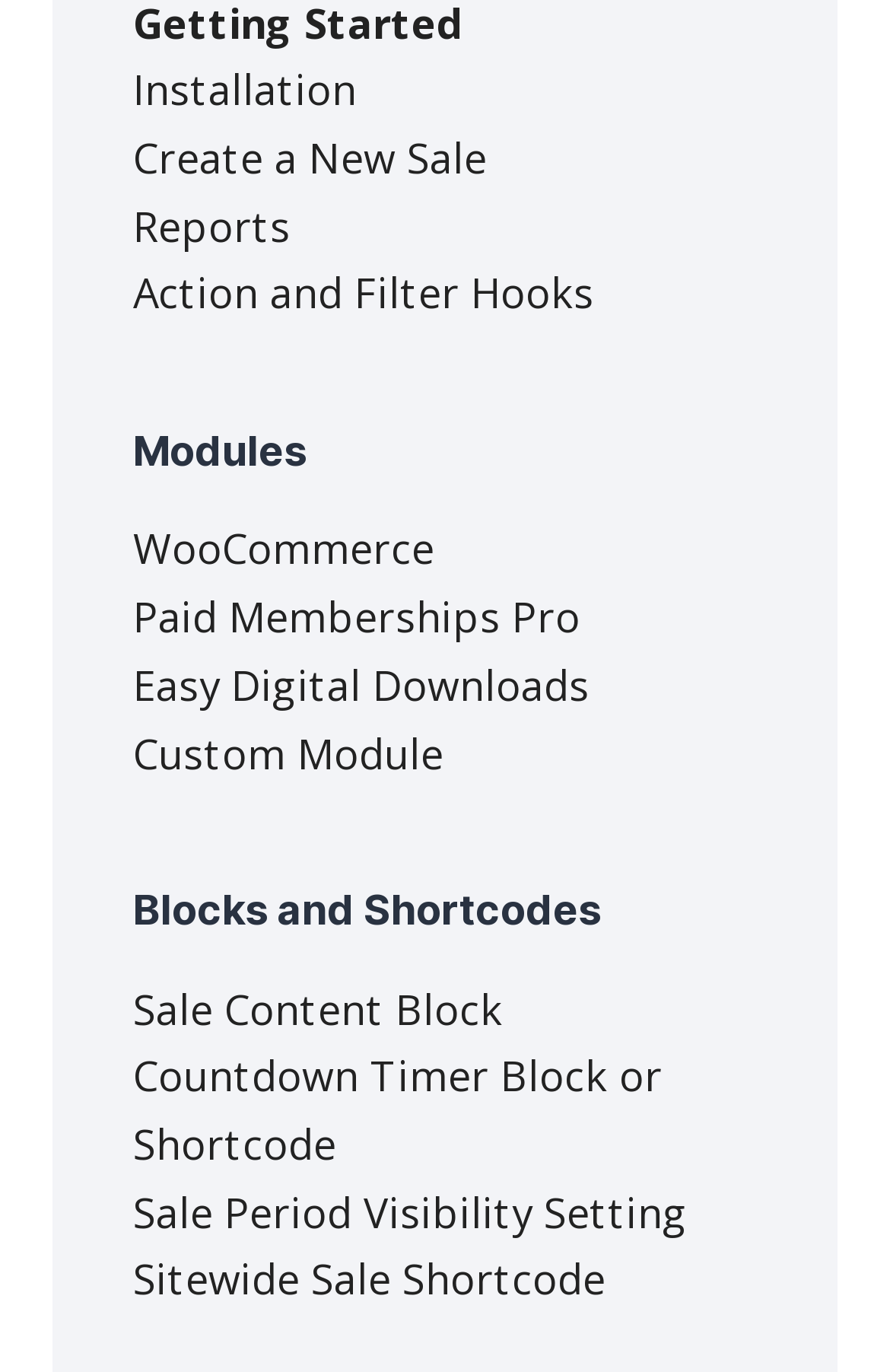Determine the bounding box coordinates of the section I need to click to execute the following instruction: "Use Sale Content Block". Provide the coordinates as four float numbers between 0 and 1, i.e., [left, top, right, bottom].

[0.15, 0.715, 0.565, 0.755]